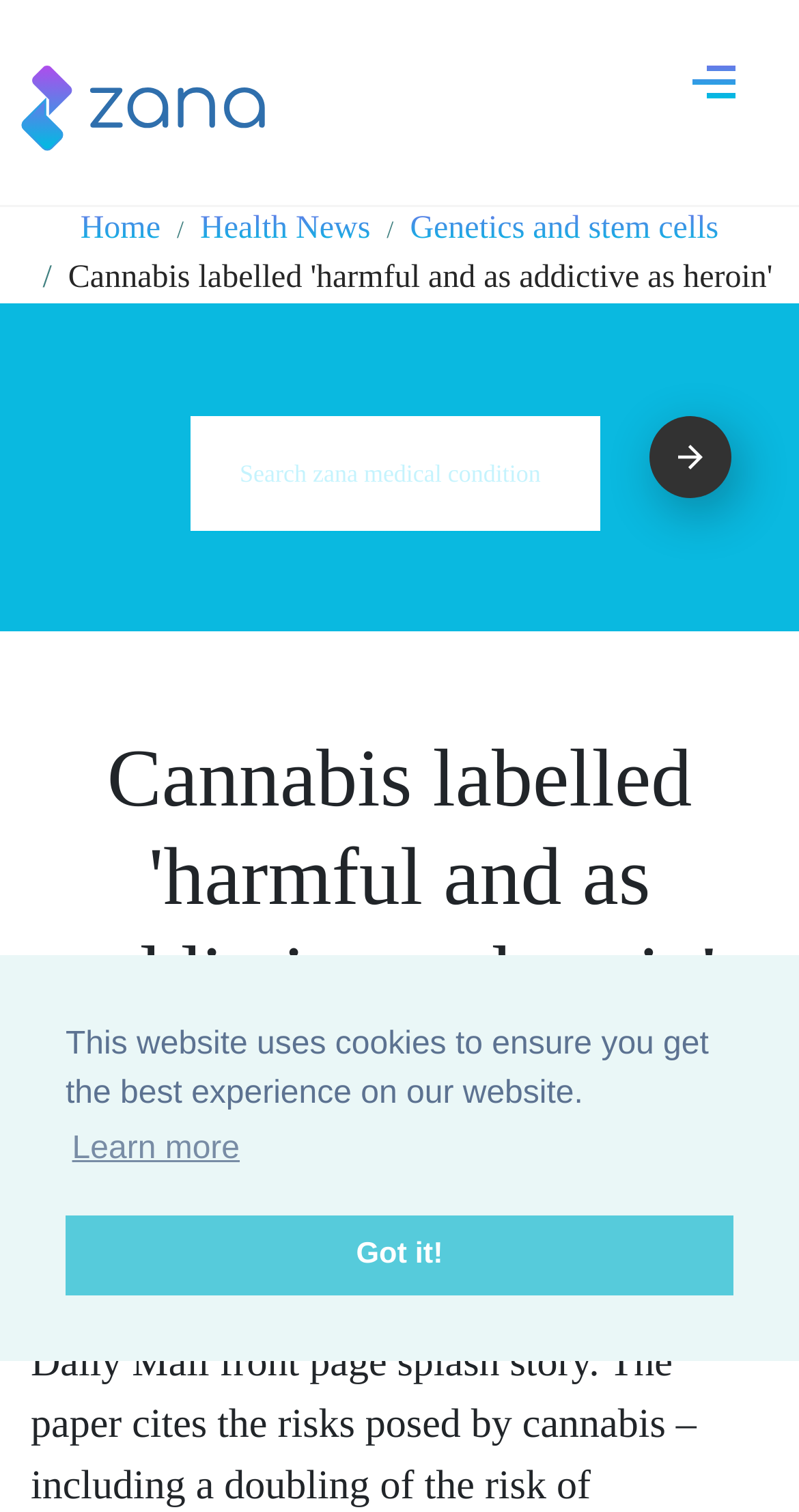Given the element description: "name="query" placeholder="Search zana medical condition"", predict the bounding box coordinates of the UI element it refers to, using four float numbers between 0 and 1, i.e., [left, top, right, bottom].

[0.238, 0.275, 0.751, 0.352]